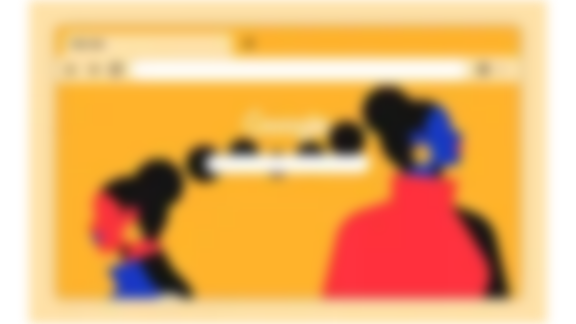Provide a single word or phrase answer to the question: 
What is the tone of the second figure's silhouette?

Darker